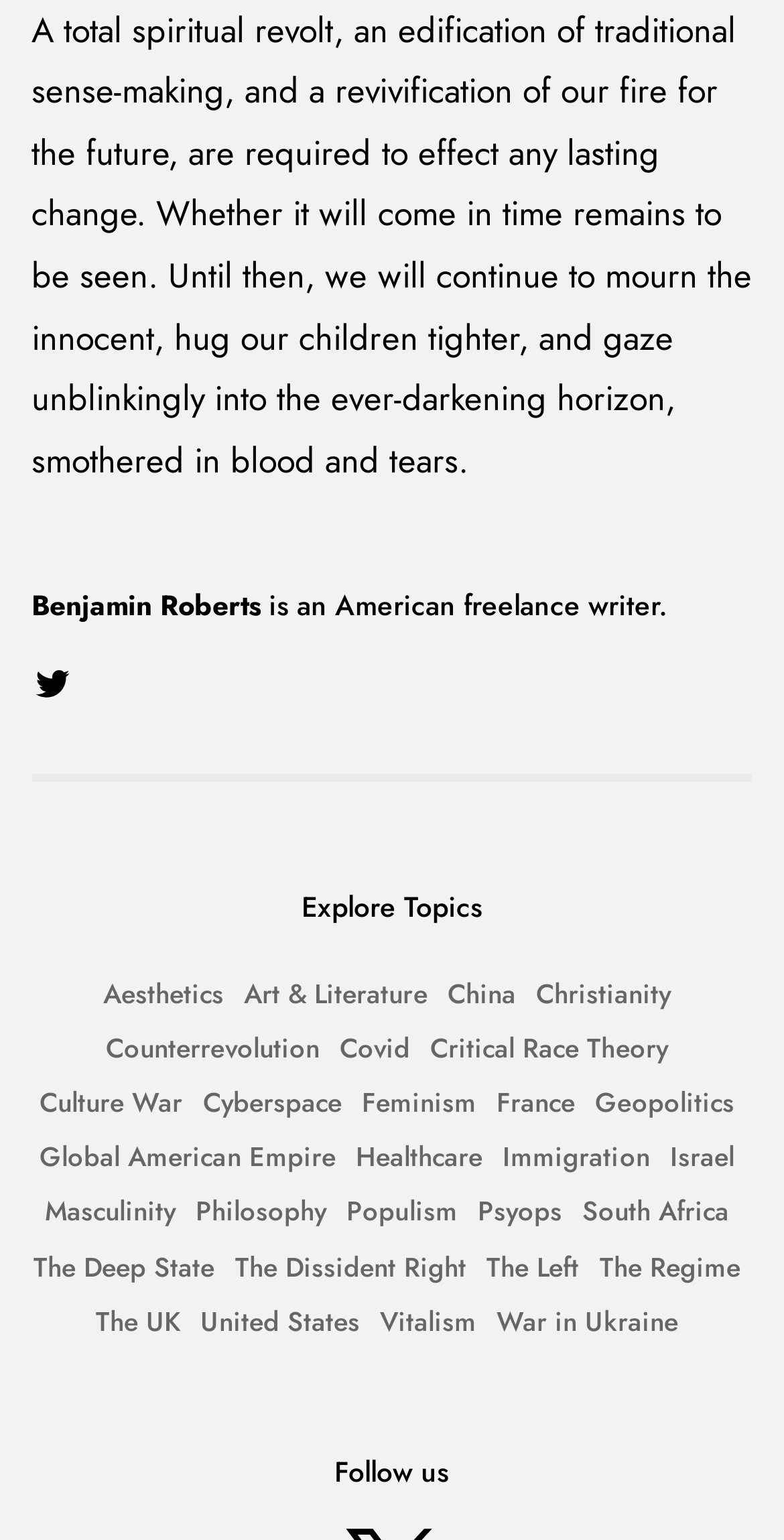Locate the bounding box coordinates of the clickable area to execute the instruction: "Explore Aesthetics". Provide the coordinates as four float numbers between 0 and 1, represented as [left, top, right, bottom].

[0.131, 0.631, 0.285, 0.659]